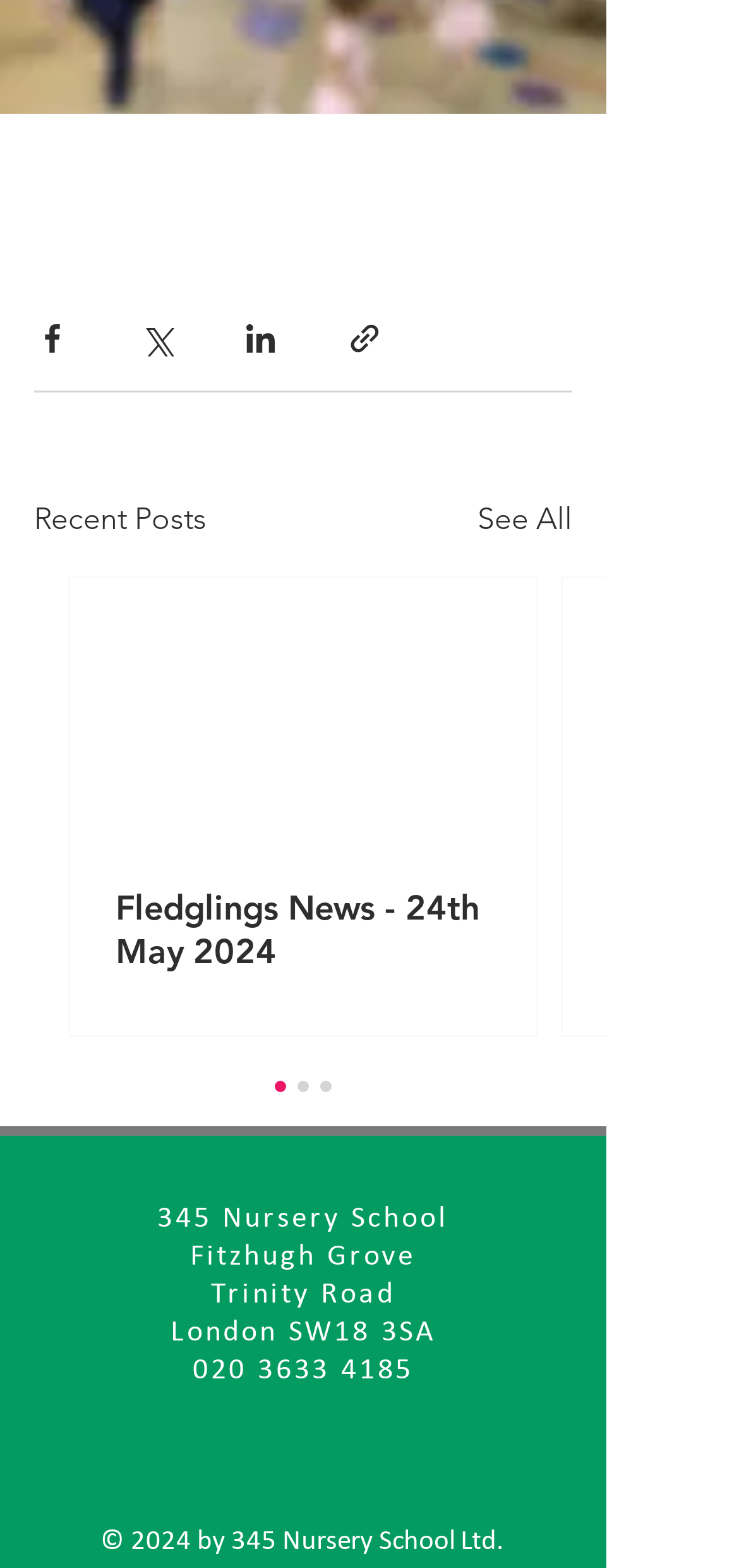Please reply with a single word or brief phrase to the question: 
What is the name of the nursery school?

345 Nursery School